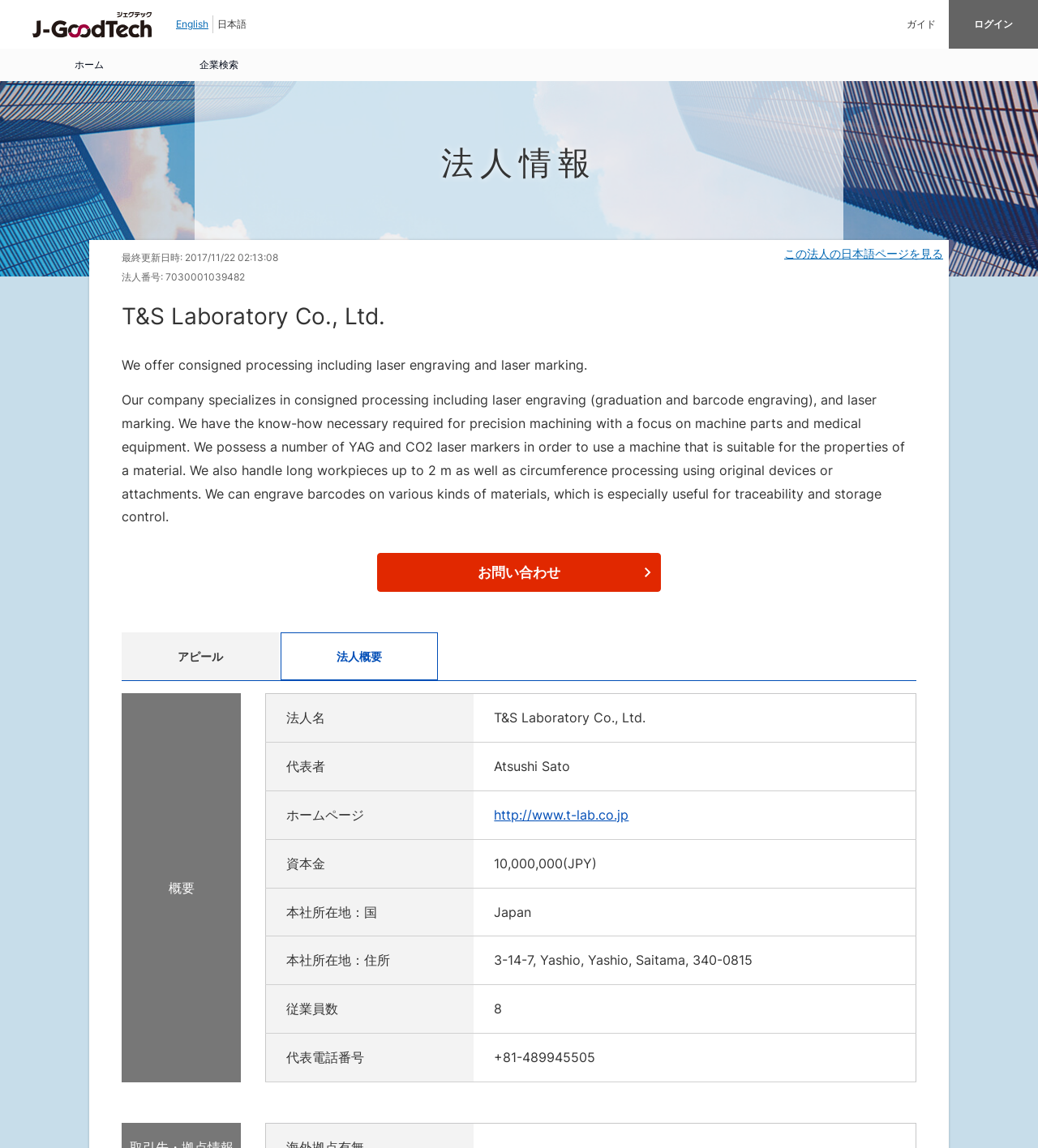Please identify the bounding box coordinates of the element that needs to be clicked to perform the following instruction: "View company profile in Japanese".

[0.749, 0.212, 0.915, 0.23]